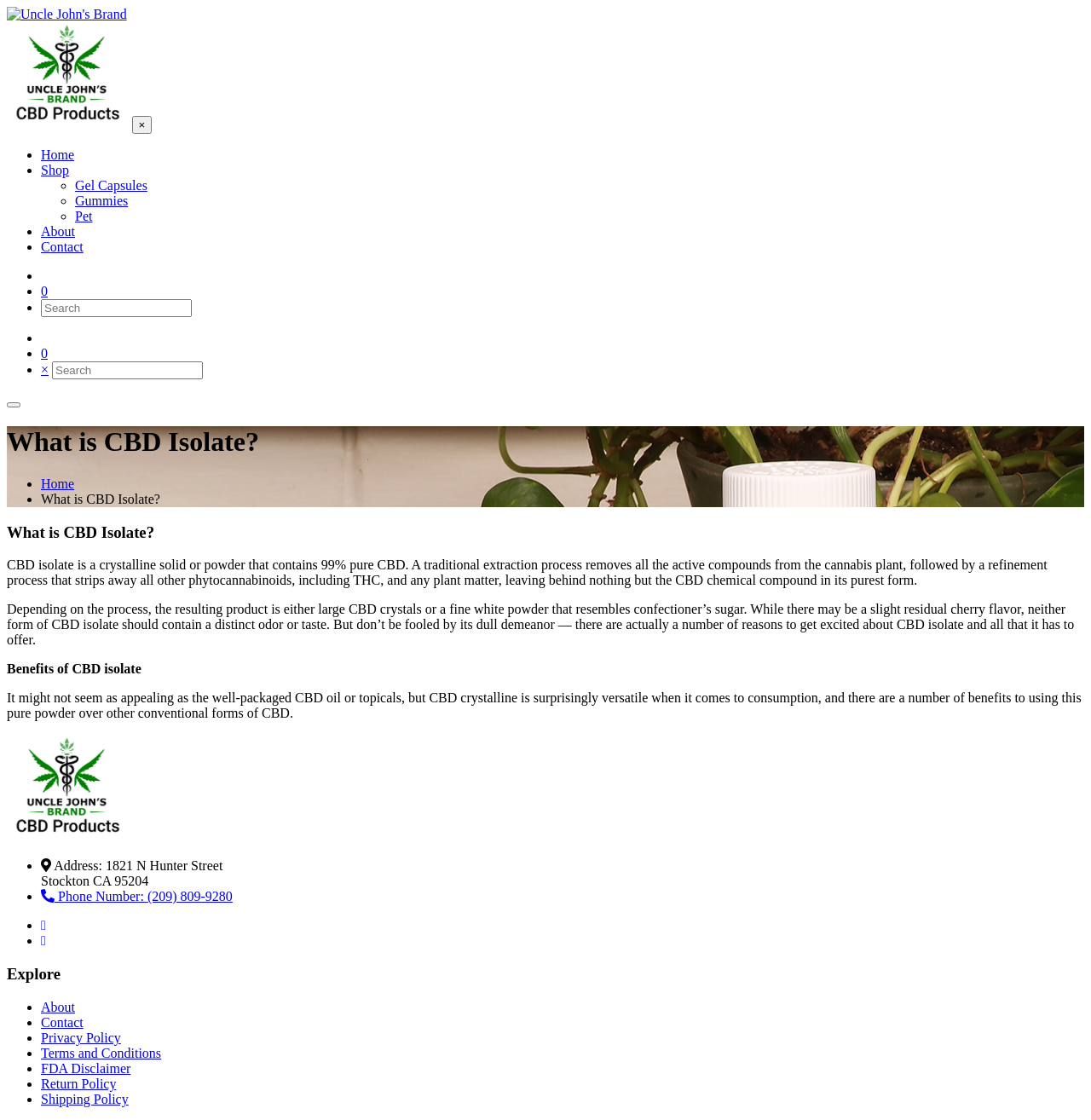Give a one-word or short phrase answer to the question: 
What are the different sections of the website?

Home, Shop, About, Contact, etc.